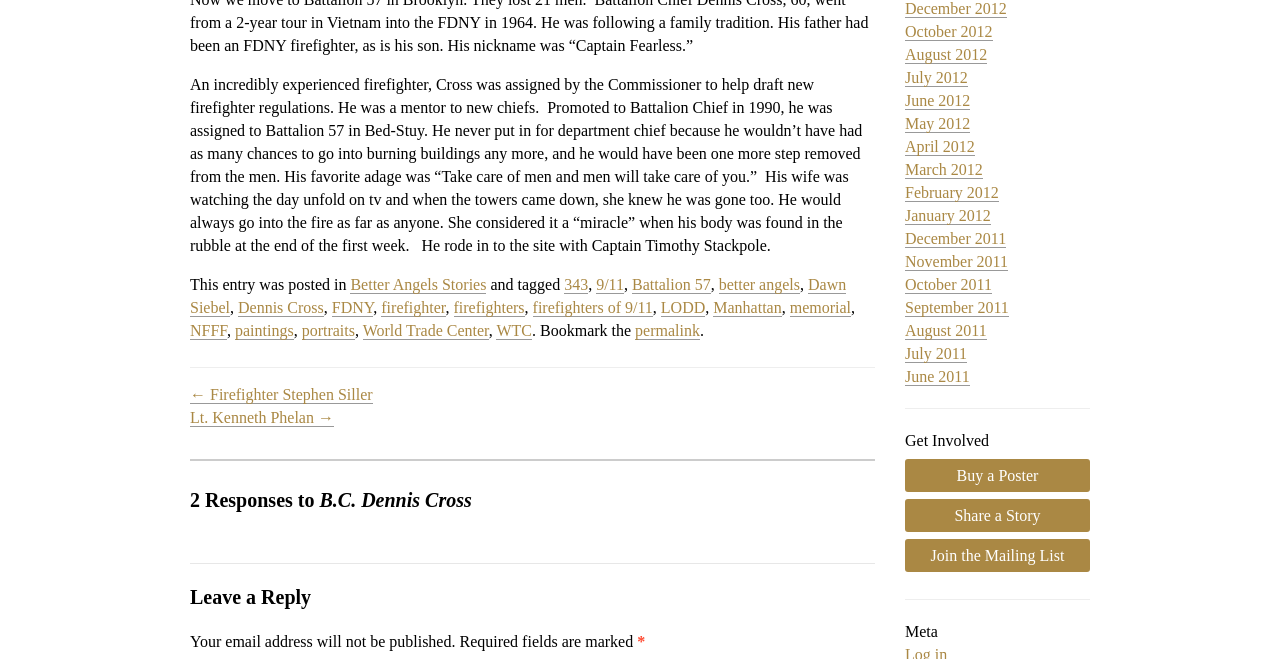Provide the bounding box coordinates of the UI element this sentence describes: "HOME".

None